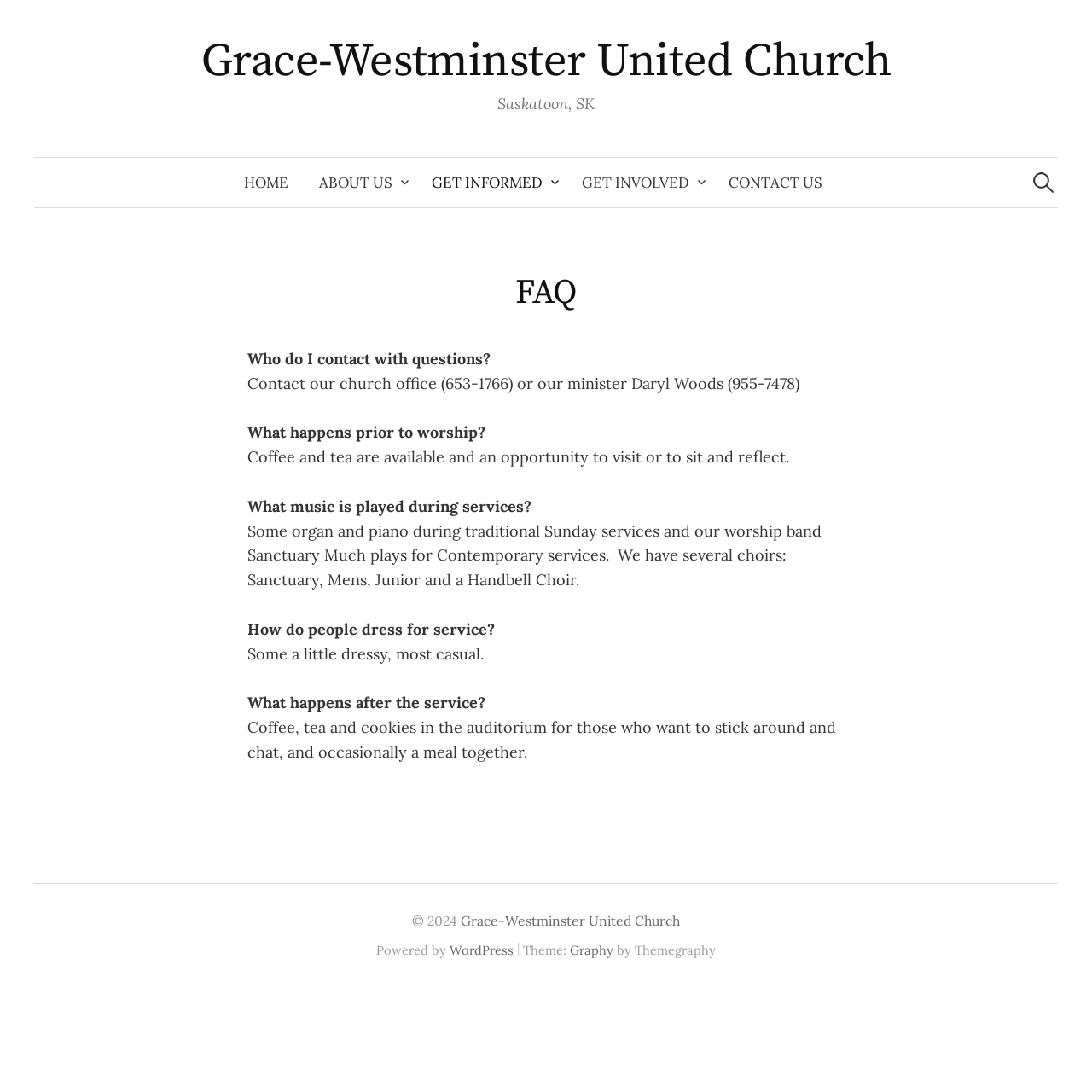Identify the bounding box coordinates of the area you need to click to perform the following instruction: "search for something".

[0.933, 0.145, 0.969, 0.183]